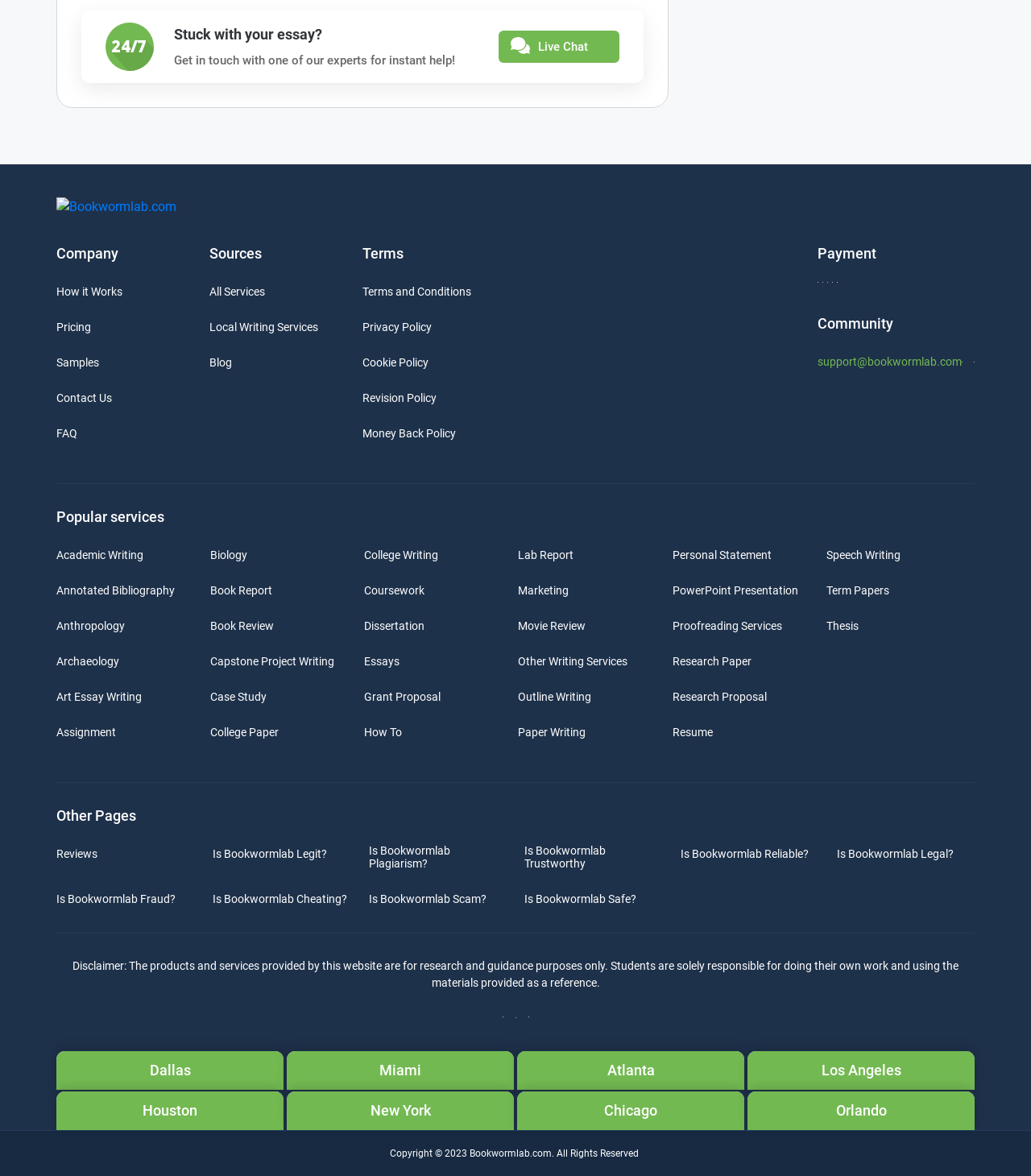Provide the bounding box coordinates for the area that should be clicked to complete the instruction: "Learn about 'How it Works'".

[0.055, 0.242, 0.119, 0.253]